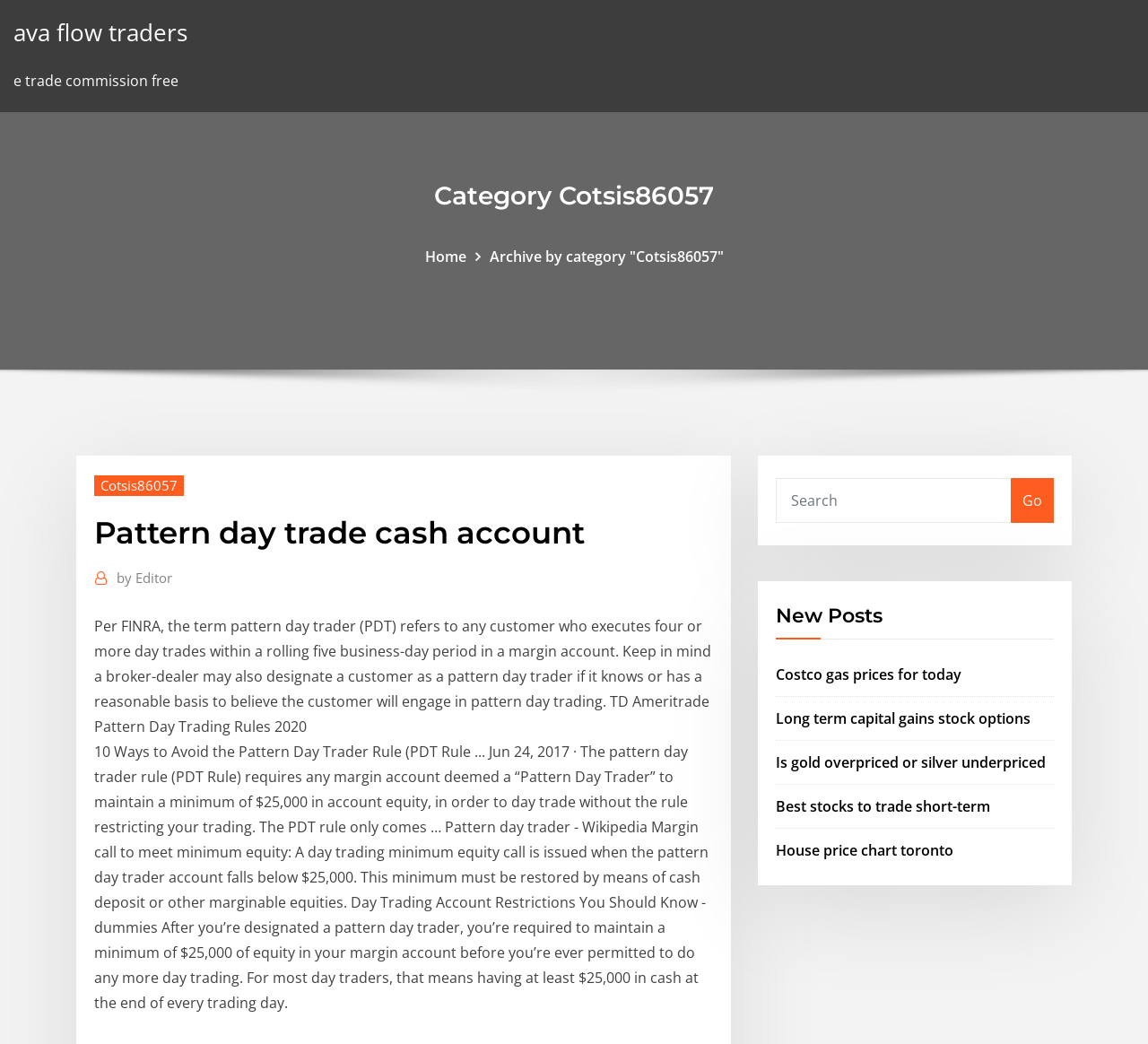Provide the bounding box for the UI element matching this description: "Follow".

None